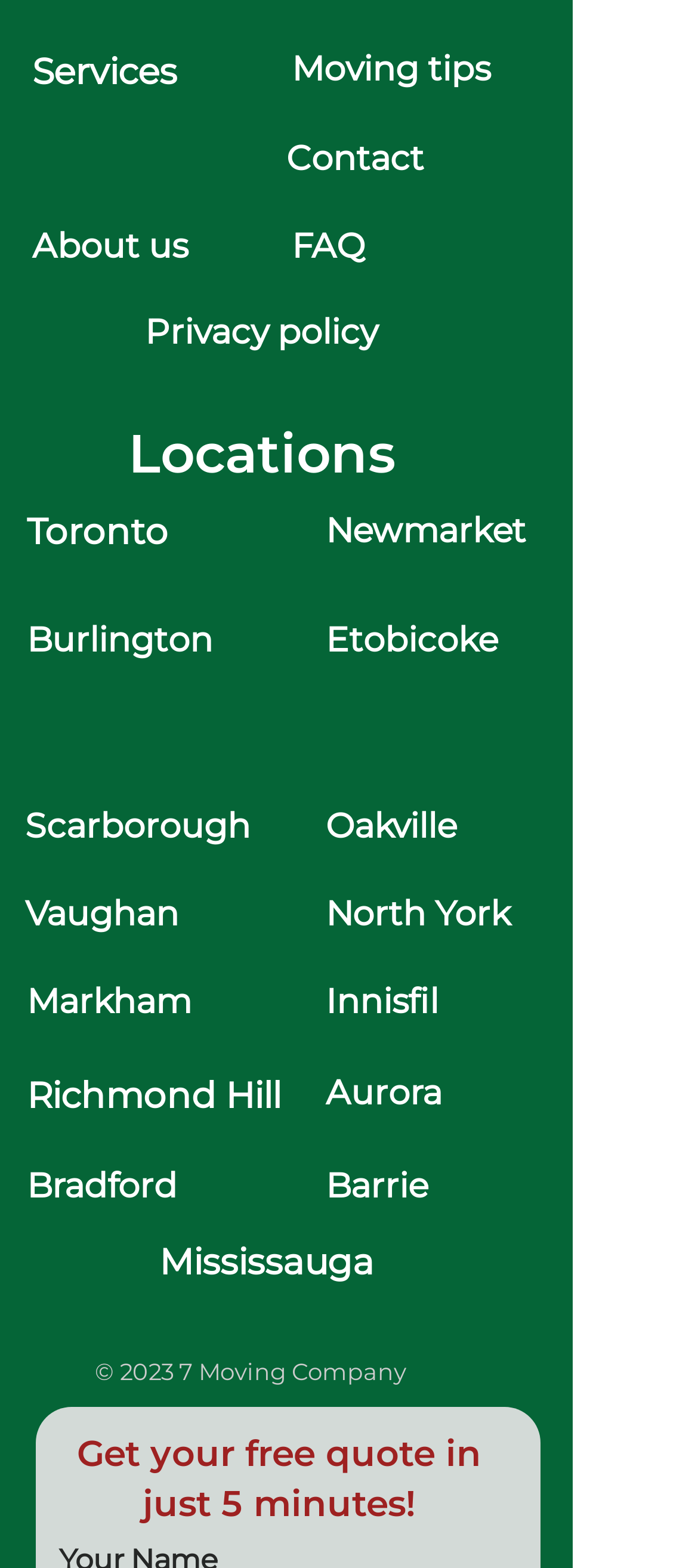Locate the bounding box coordinates of the element that should be clicked to execute the following instruction: "Learn about moving tips".

[0.418, 0.03, 0.703, 0.057]